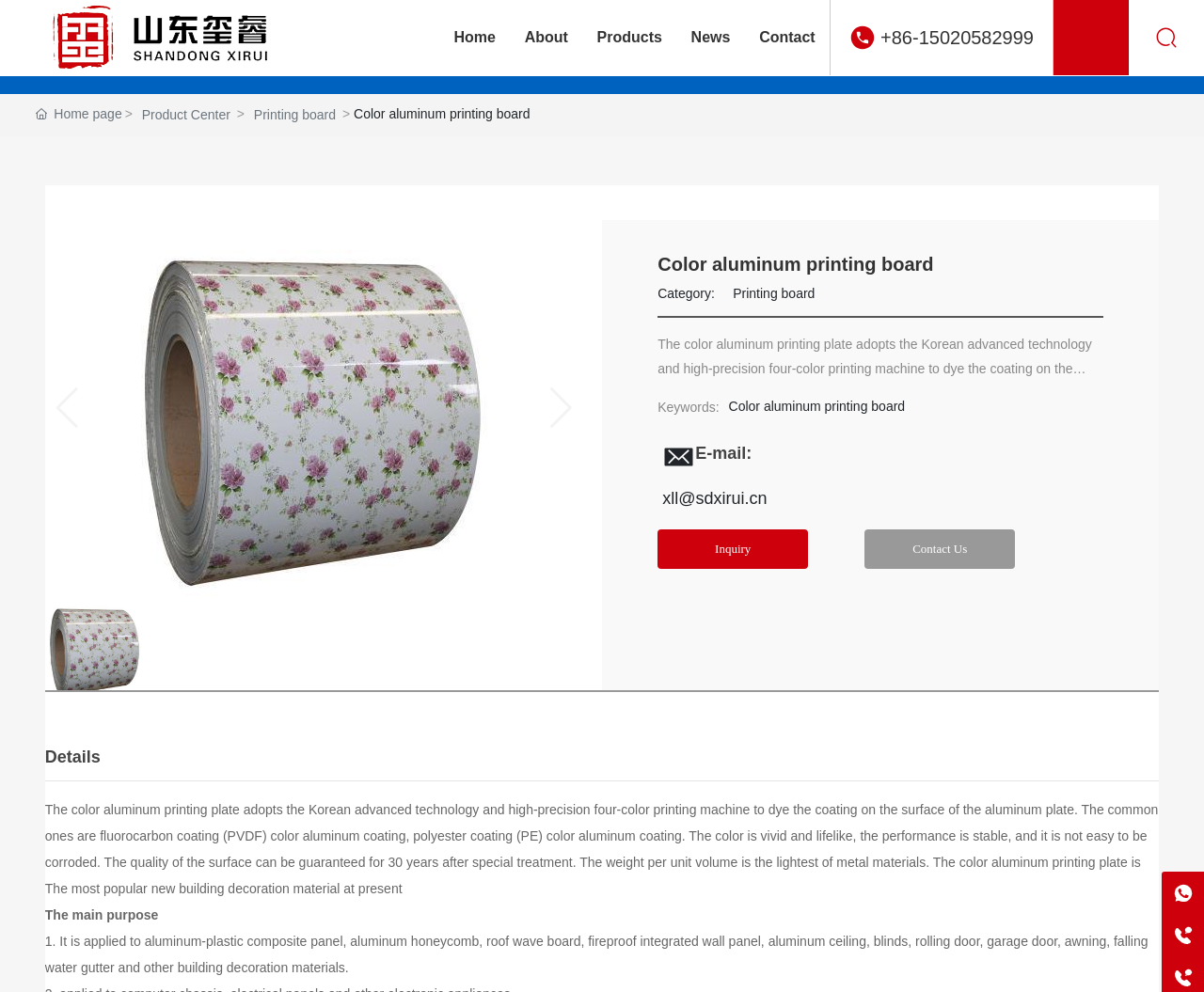Find the bounding box coordinates for the area you need to click to carry out the instruction: "Click on the 'WhatsApp' link". The coordinates should be four float numbers between 0 and 1, indicated as [left, top, right, bottom].

[0.965, 0.879, 1.0, 0.921]